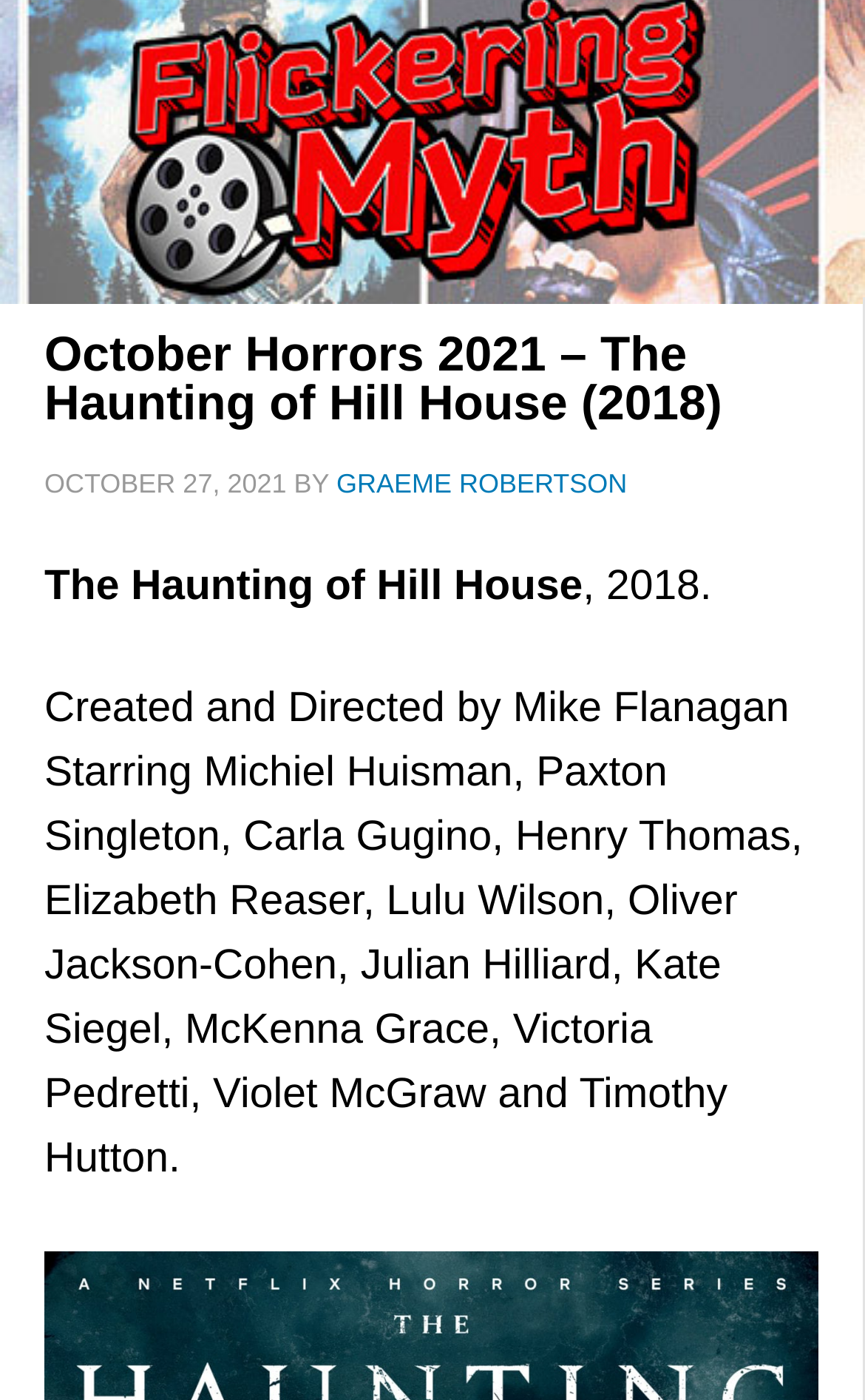Give a one-word or phrase response to the following question: What is the release year of The Haunting of Hill House?

2018